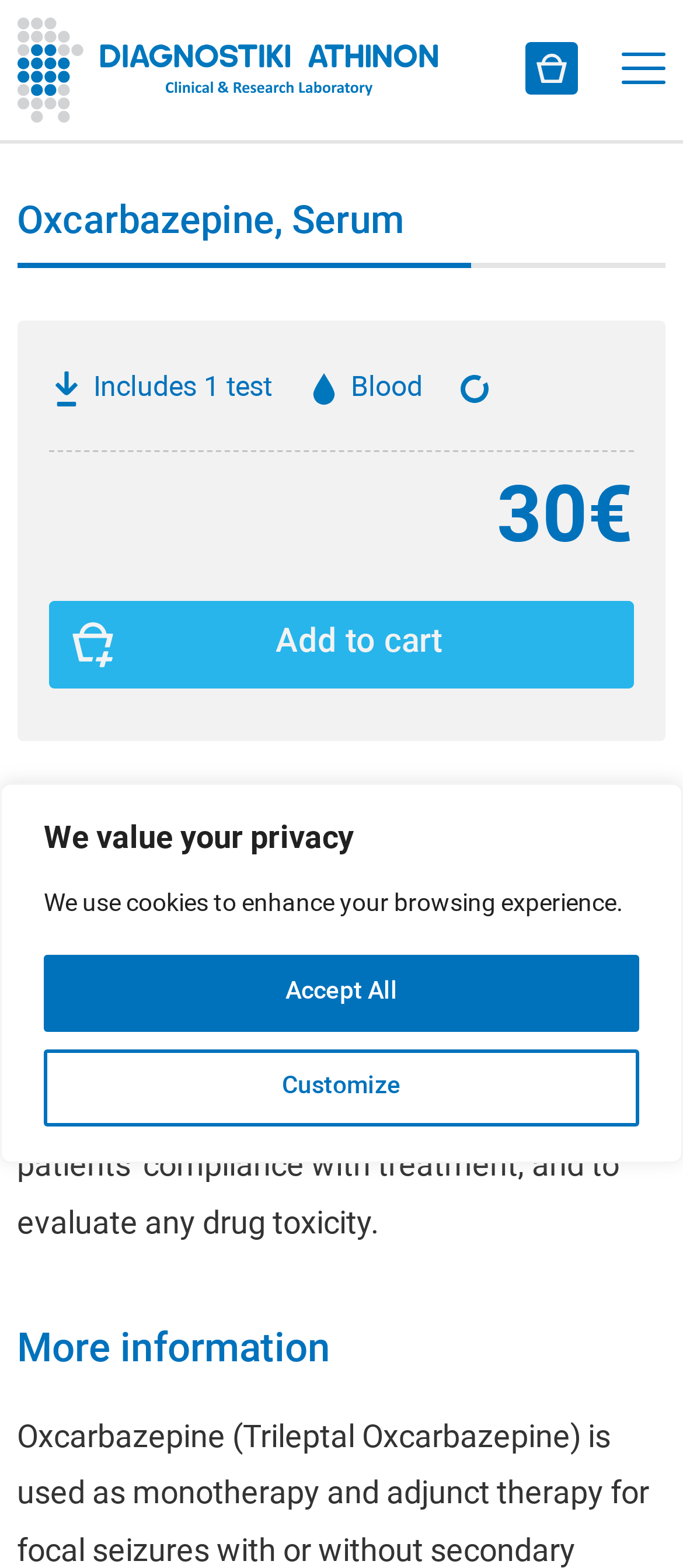Determine the bounding box of the UI element mentioned here: "skip to content". The coordinates must be in the format [left, top, right, bottom] with values ranging from 0 to 1.

None